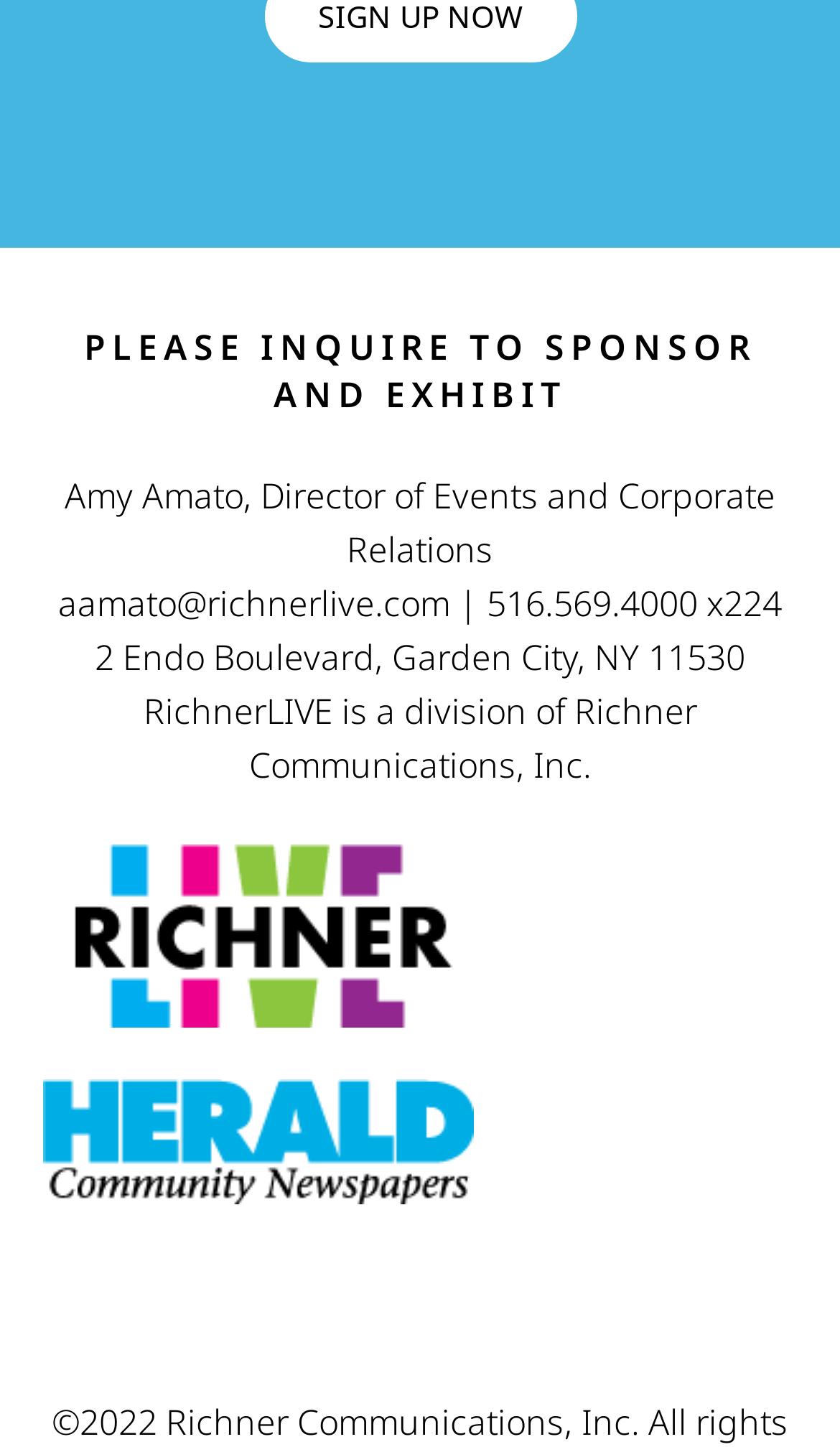What is the purpose of the webpage?
Refer to the image and respond with a one-word or short-phrase answer.

To inquire about sponsorship and exhibition